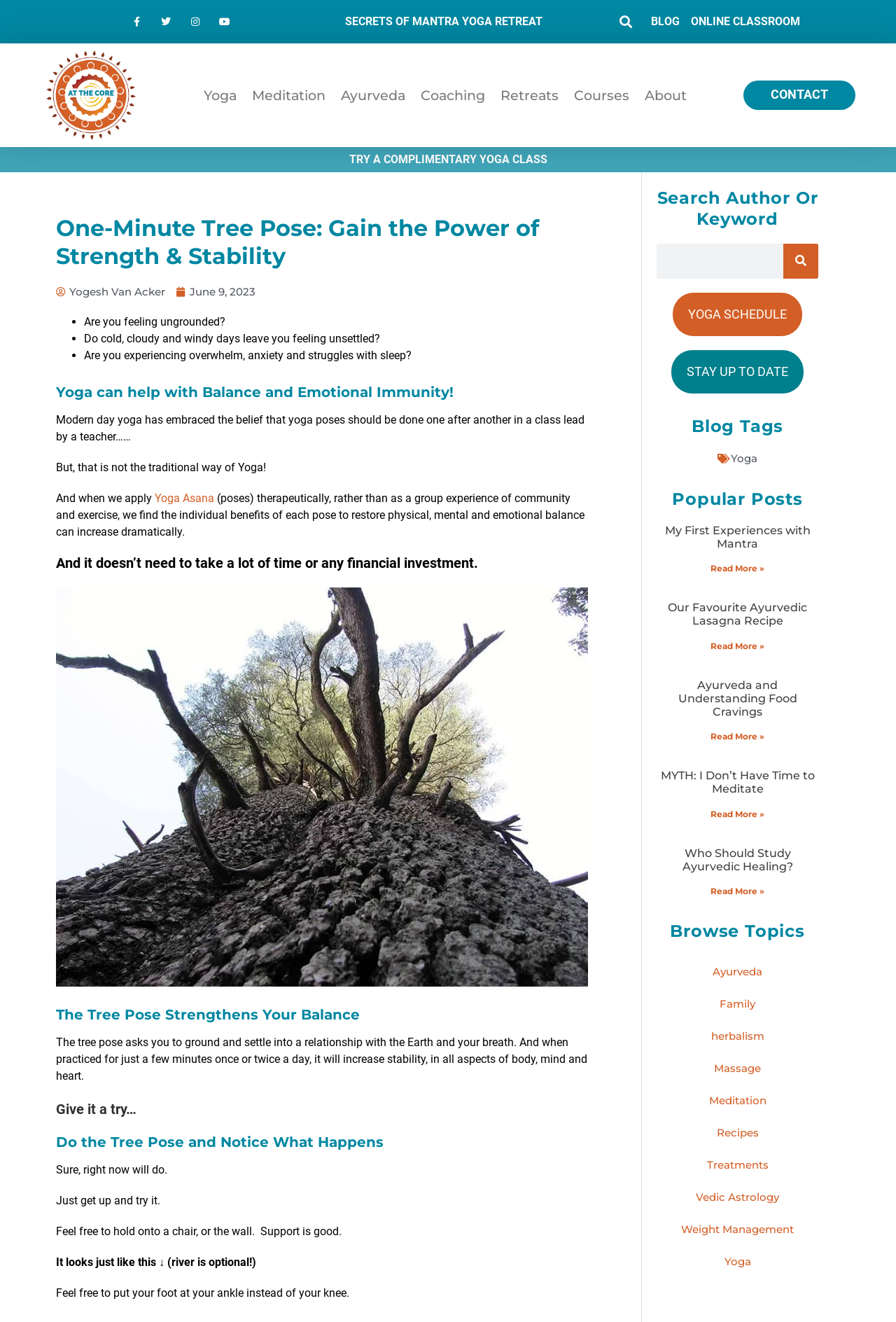Using the format (top-left x, top-left y, bottom-right x, bottom-right y), and given the element description, identify the bounding box coordinates within the screenshot: Read More »

[0.793, 0.426, 0.853, 0.434]